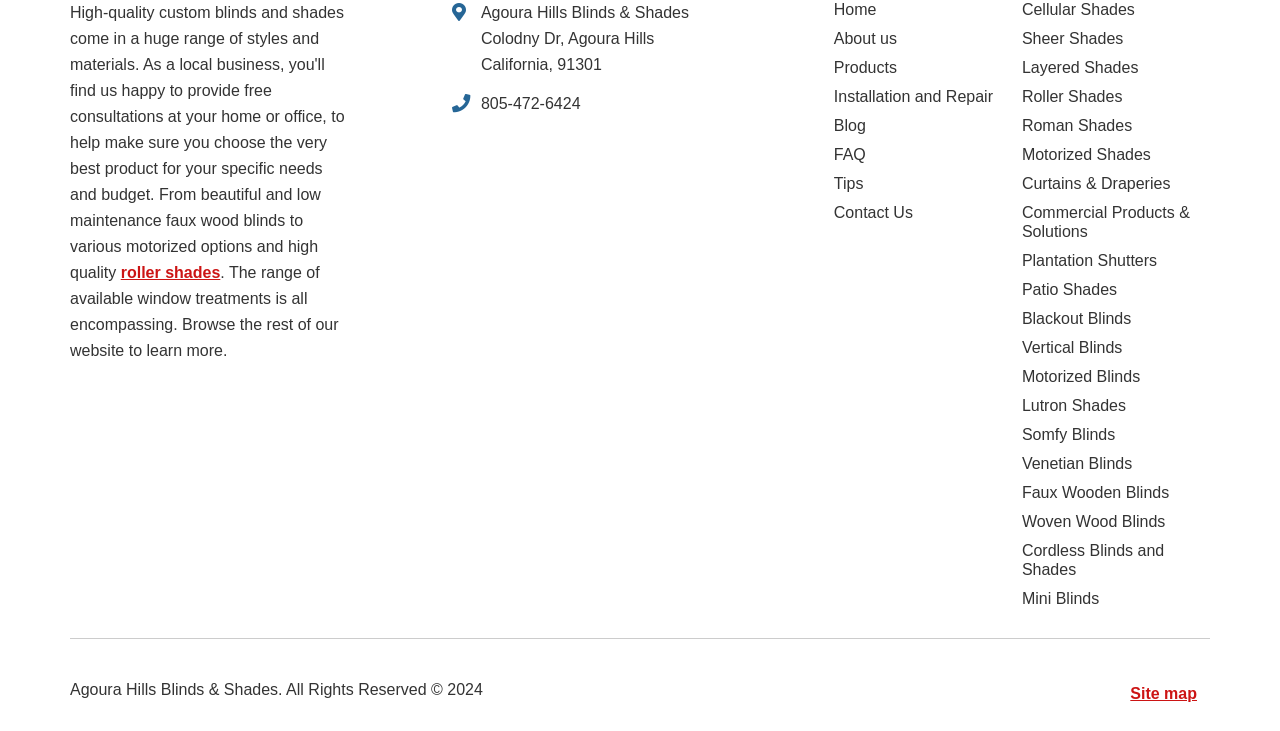Please specify the bounding box coordinates of the area that should be clicked to accomplish the following instruction: "Browse the 'Roller Shades' page". The coordinates should consist of four float numbers between 0 and 1, i.e., [left, top, right, bottom].

[0.798, 0.119, 0.945, 0.159]